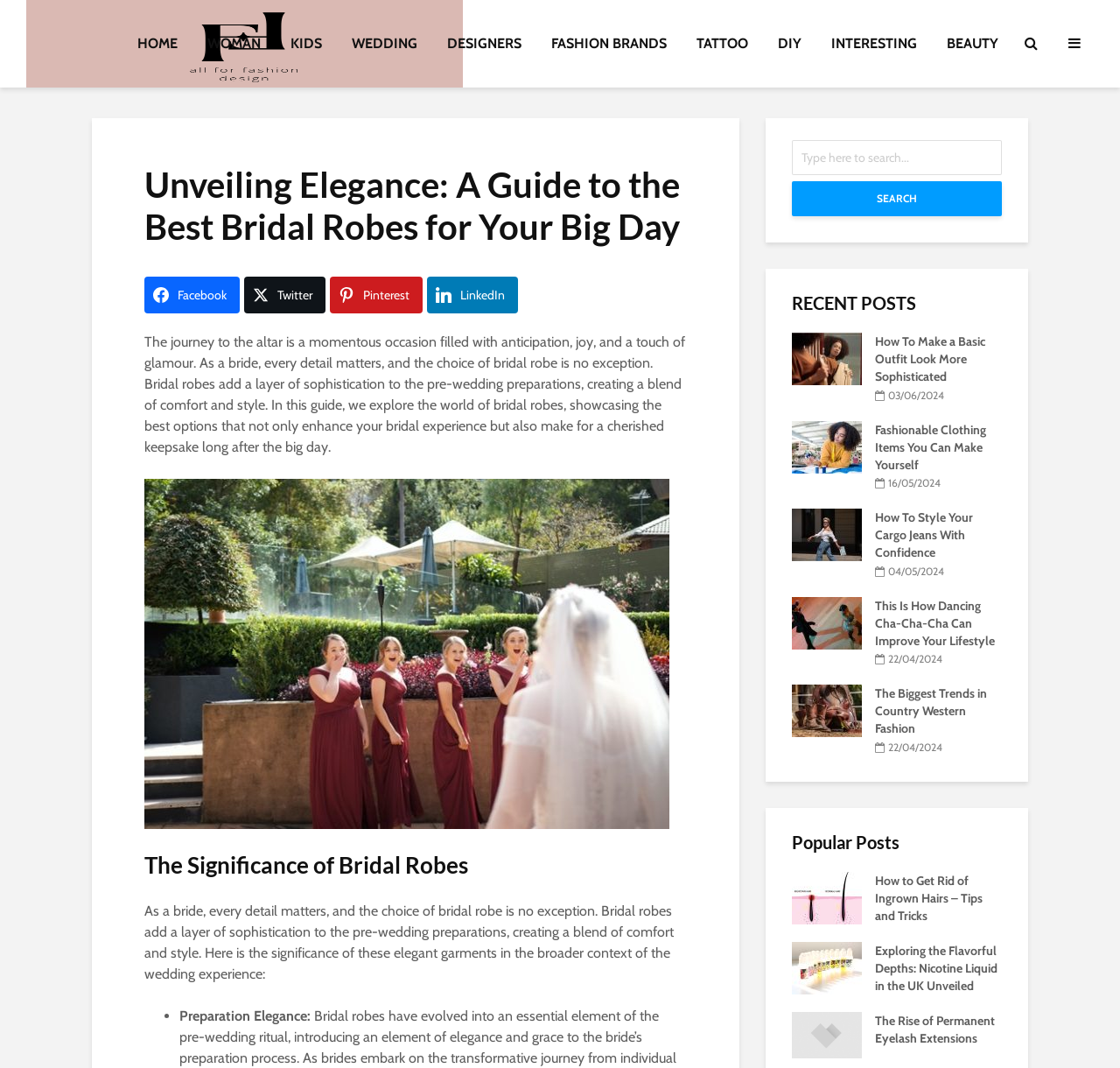Given the description "WEDDING", determine the bounding box of the corresponding UI element.

[0.302, 0.025, 0.384, 0.057]